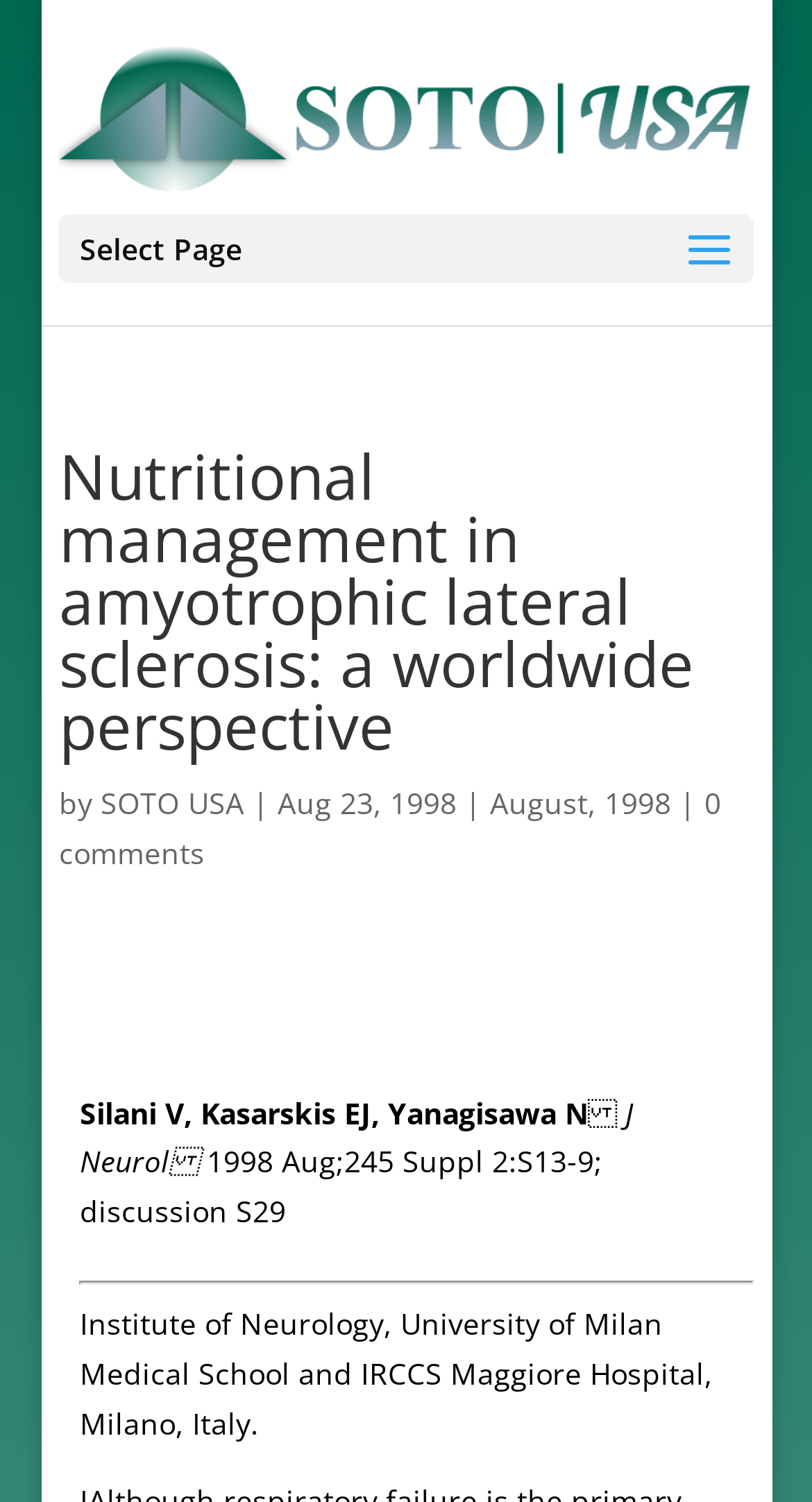Respond with a single word or phrase for the following question: 
Where is the Institute of Neurology located?

Milano, Italy